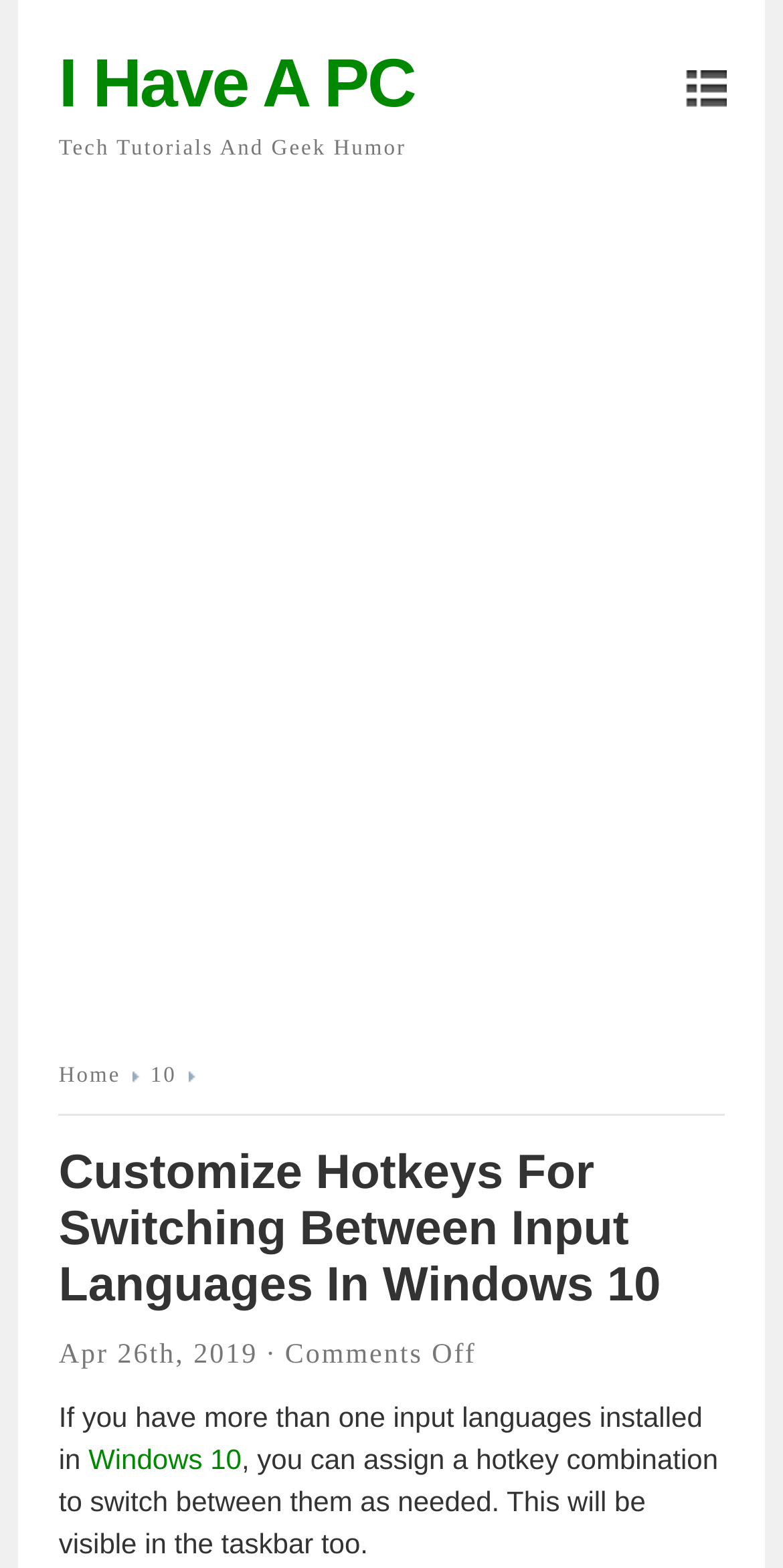Given the description "Hardware", determine the bounding box of the corresponding UI element.

None